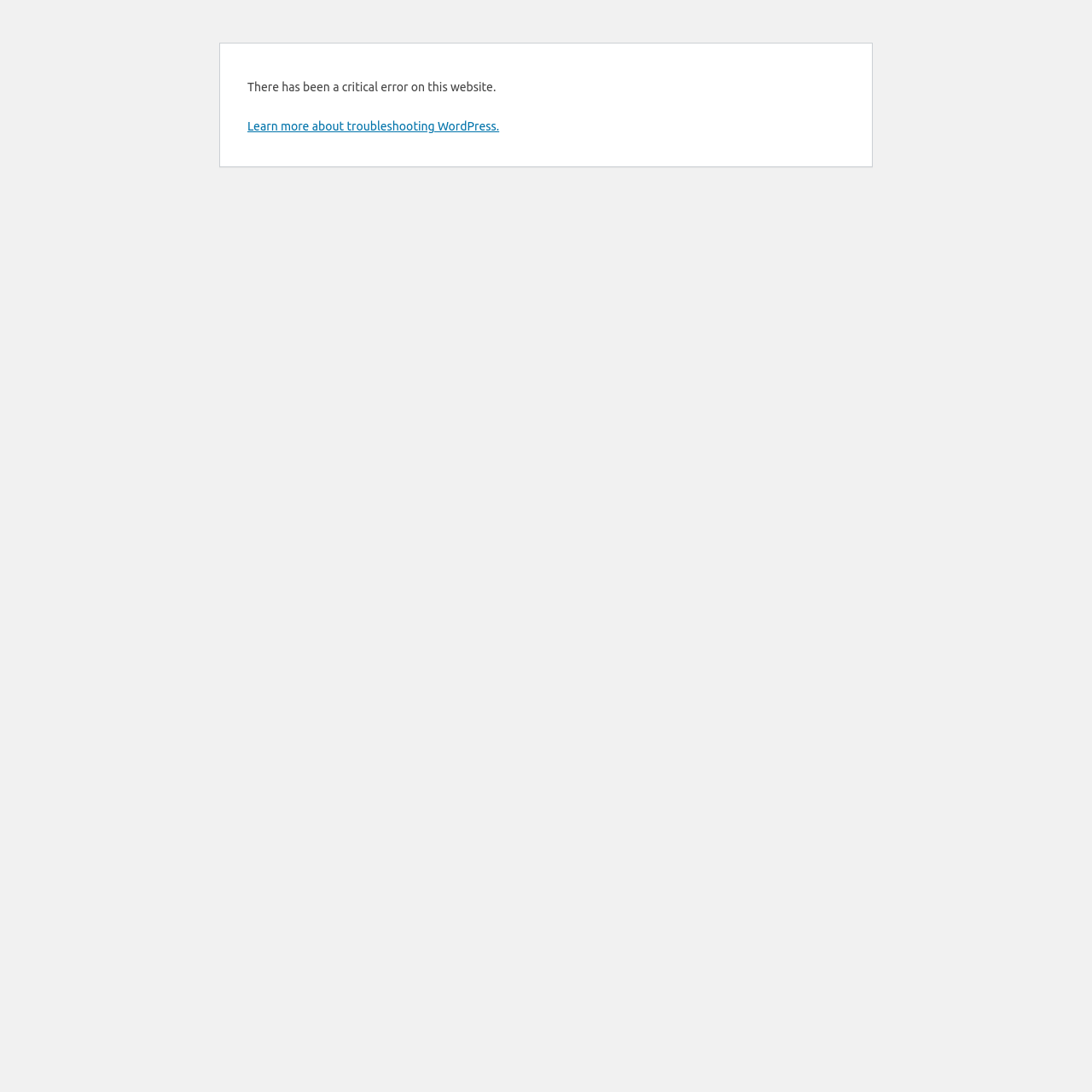Please locate the UI element described by "Learn more about troubleshooting WordPress." and provide its bounding box coordinates.

[0.227, 0.109, 0.457, 0.122]